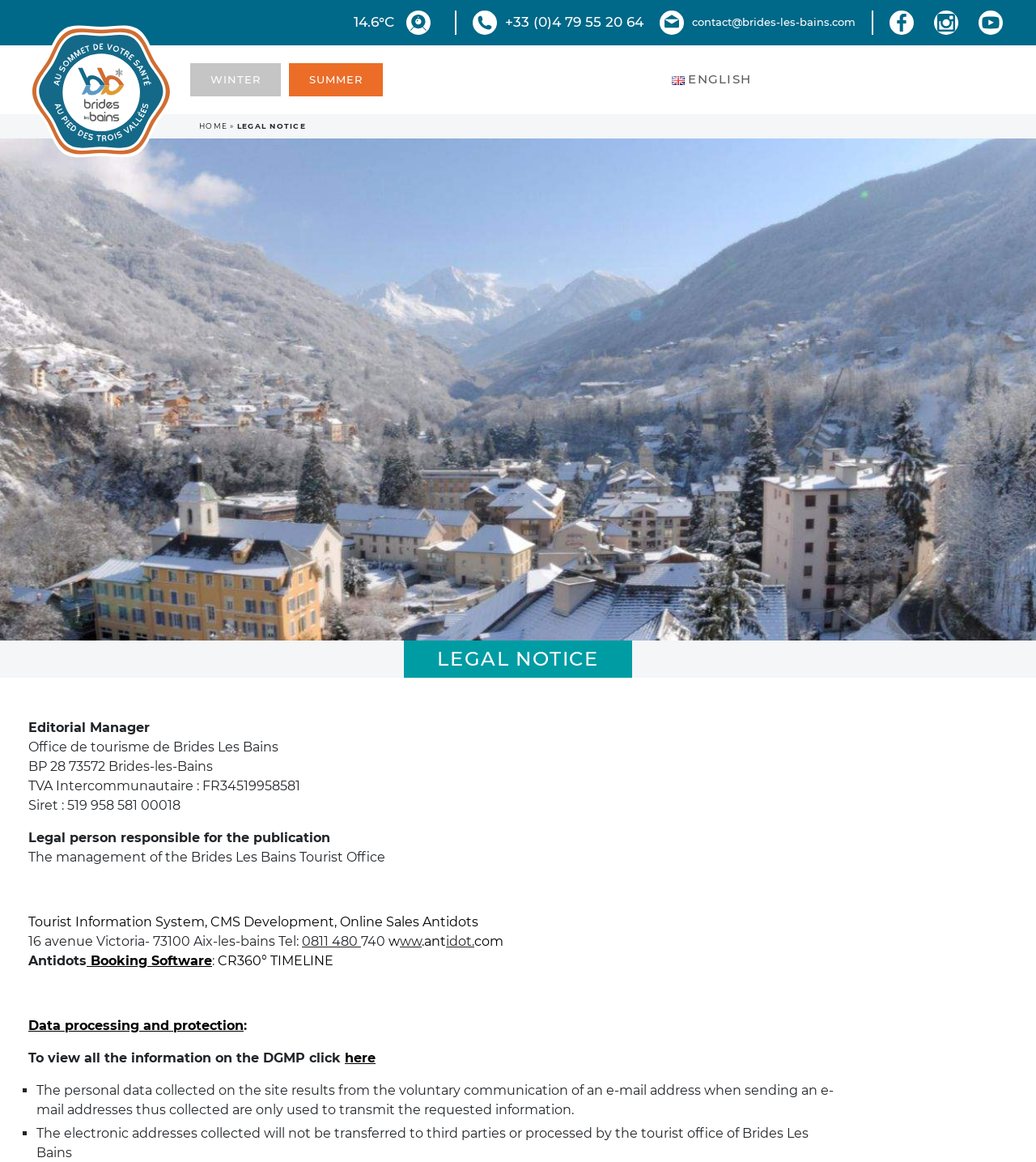Show me the bounding box coordinates of the clickable region to achieve the task as per the instruction: "Visit the Facebook page".

[0.843, 0.011, 0.898, 0.025]